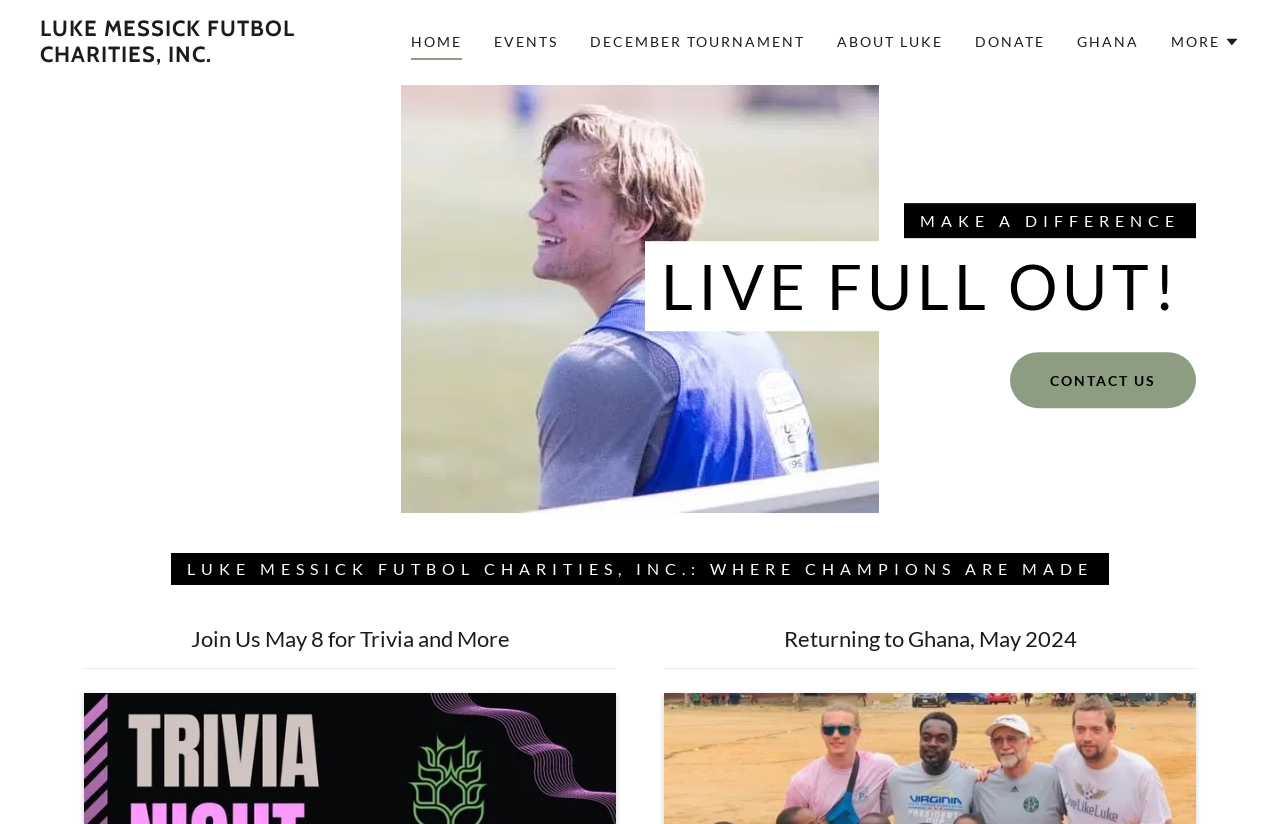Provide a one-word or brief phrase answer to the question:
What is the text on the button with a dropdown menu?

MORE